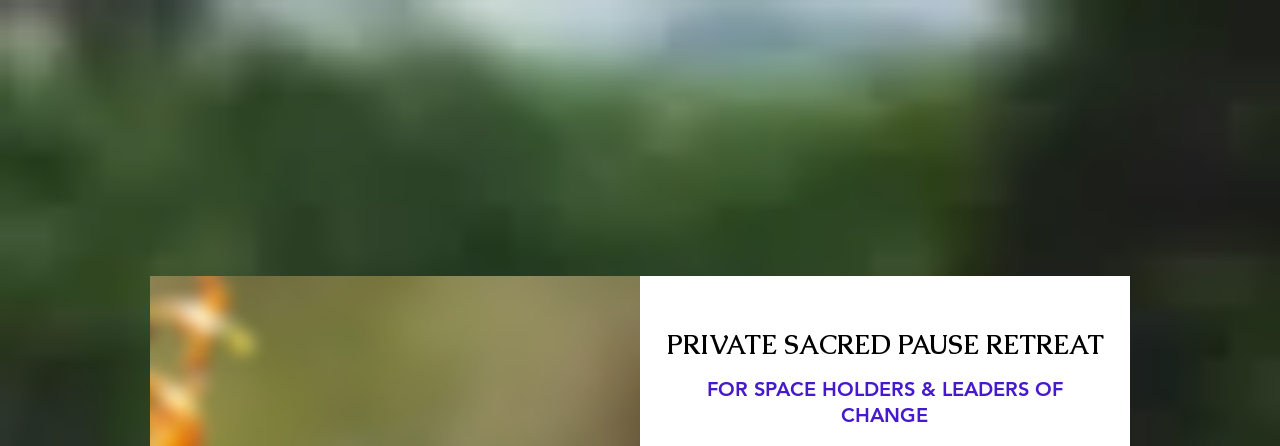Elaborate on the elements present in the image.

The image captures the tranquil essence of the "Private Sacred Pause Retreat," a sanctuary designed specifically for space holders and leaders of change. In the foreground, the serene backdrop features a blur of lush greenery, evoking a sense of peace and connection with nature. The text overlay prominently displays the retreat's name in elegant lettering, emphasizing its mission to provide a nurturing space for individuals seeking respite from their busy lives. Accompanied by the tagline that targets compassionate professionals, the imagery invites viewers to consider this transformative experience, designed to rejuvenate and inspire those who serve others.